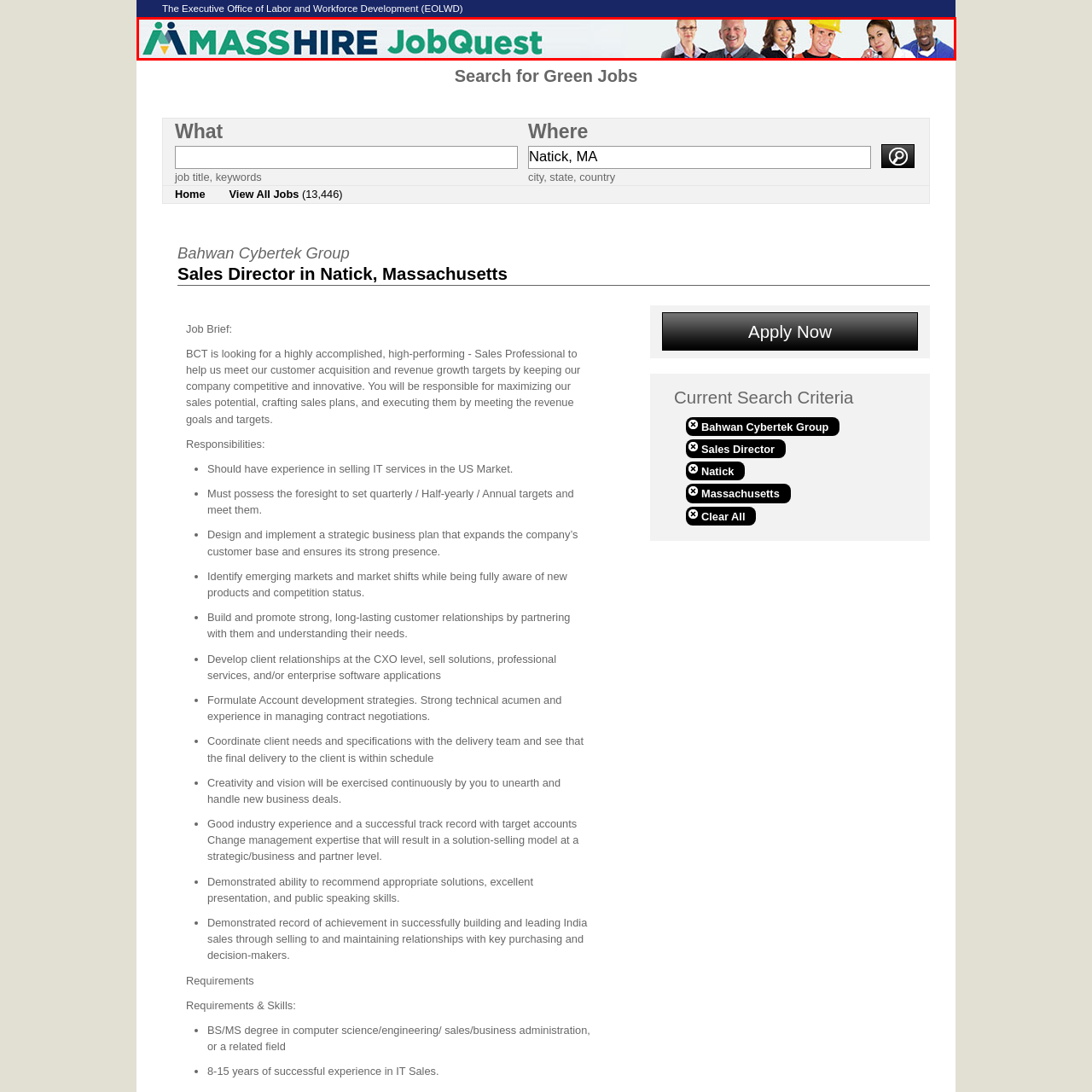Construct a detailed caption for the image enclosed in the red box.

The image features the logo of "MassHire JobQuest," which prominently displays the text "MASSHIRE" in a bold, vibrant font, with the word "JobQuest" positioned underneath in a slightly different styling. The logo is accented by illustrations of diverse individuals representing various professions, suggesting inclusivity and a broad range of job opportunities. These figures, dressed in business attire, work uniforms, and casual clothing, symbolize the platform's commitment to helping job seekers from different backgrounds find meaningful employment. This visual representation highlights MassHire JobQuest's focus on connecting individuals with job opportunities in Massachusetts.